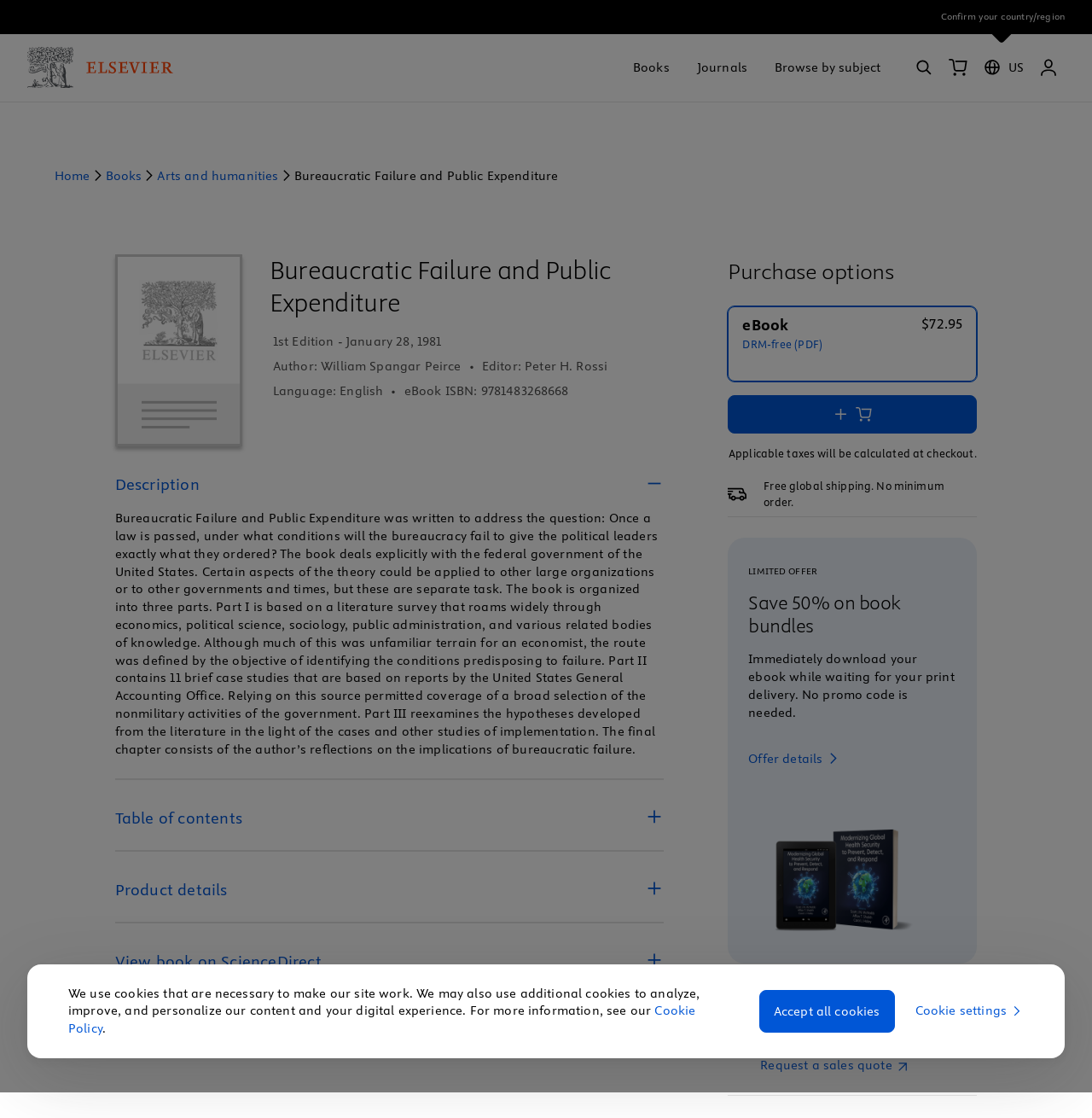What is the edition of the book?
Provide a detailed answer to the question, using the image to inform your response.

I found the edition of the book by looking at the static text element on the webpage, which is '1st Edition - January 28, 1981'.